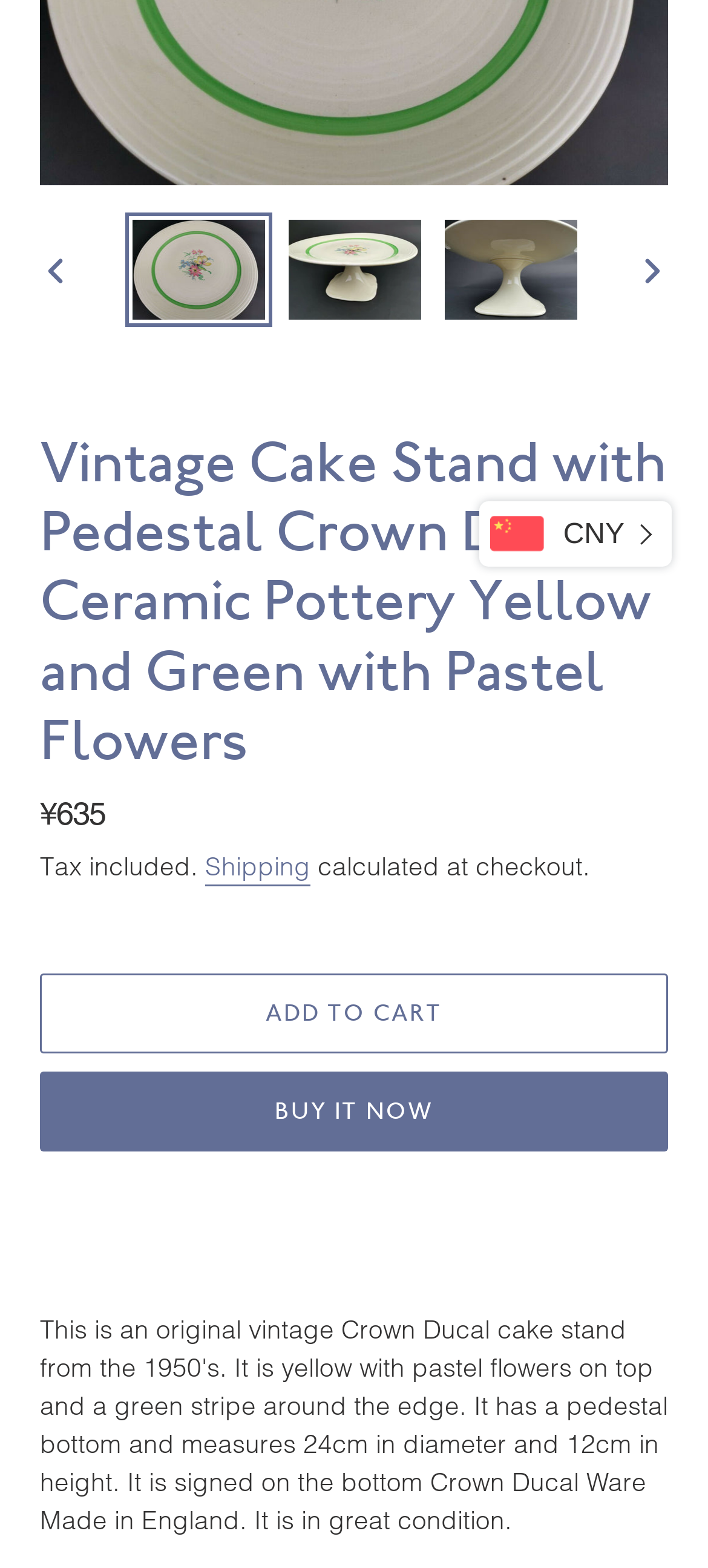Using the webpage screenshot and the element description Next slide, determine the bounding box coordinates. Specify the coordinates in the format (top-left x, top-left y, bottom-right x, bottom-right y) with values ranging from 0 to 1.

[0.864, 0.149, 0.977, 0.195]